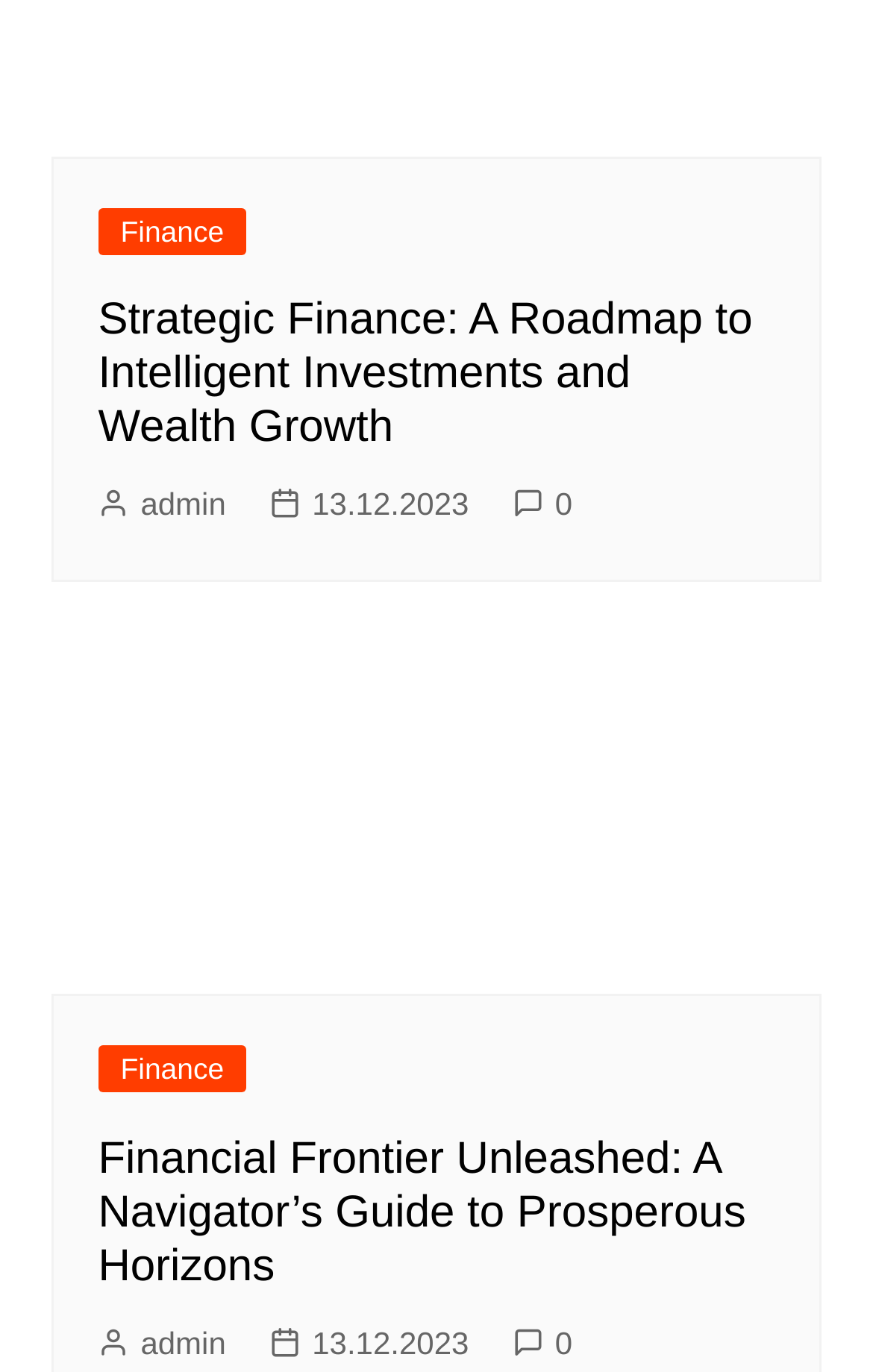Please give a succinct answer using a single word or phrase:
How many headings are there on this webpage?

2